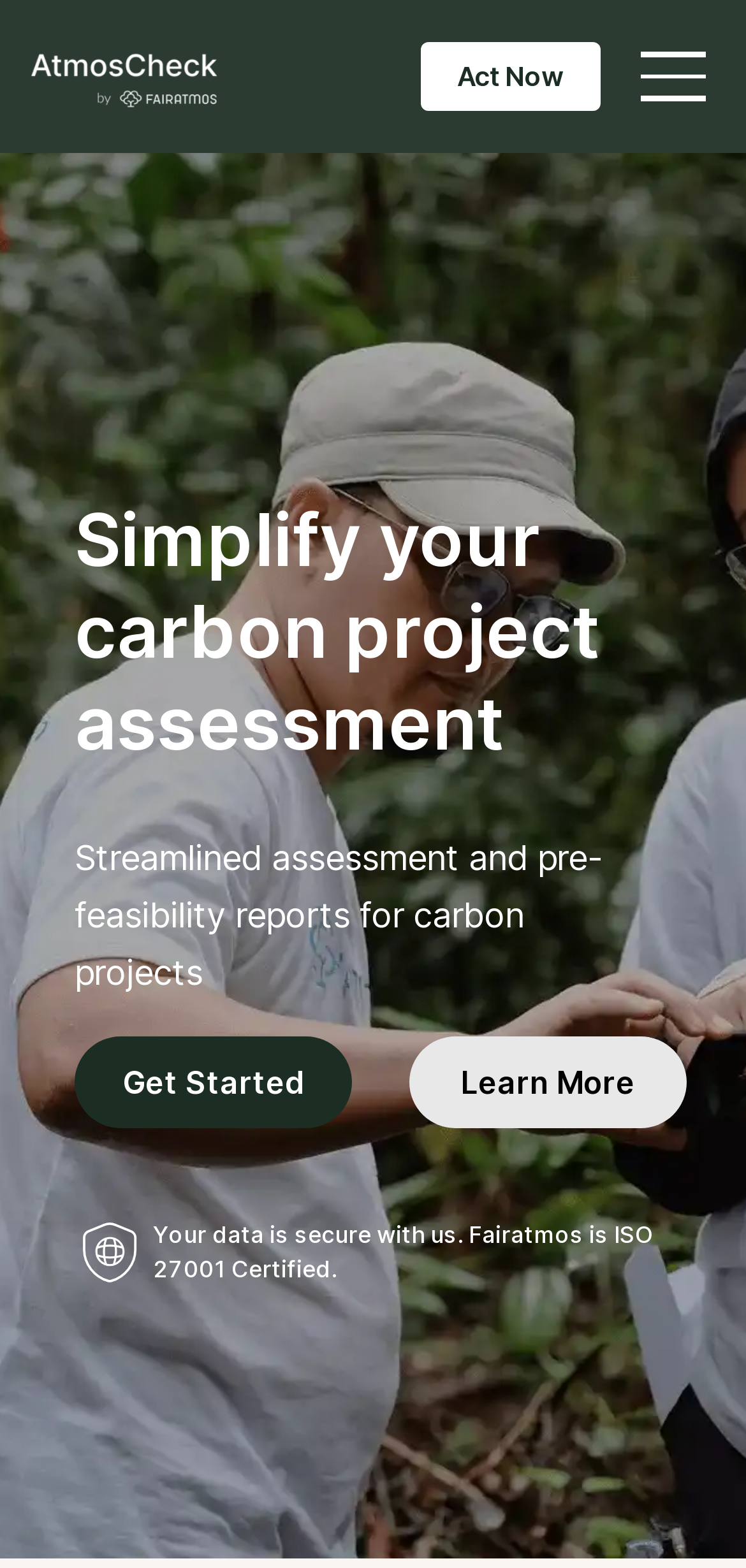What is the purpose of the AtmosCheck?
Refer to the screenshot and respond with a concise word or phrase.

Simplify carbon project assessment